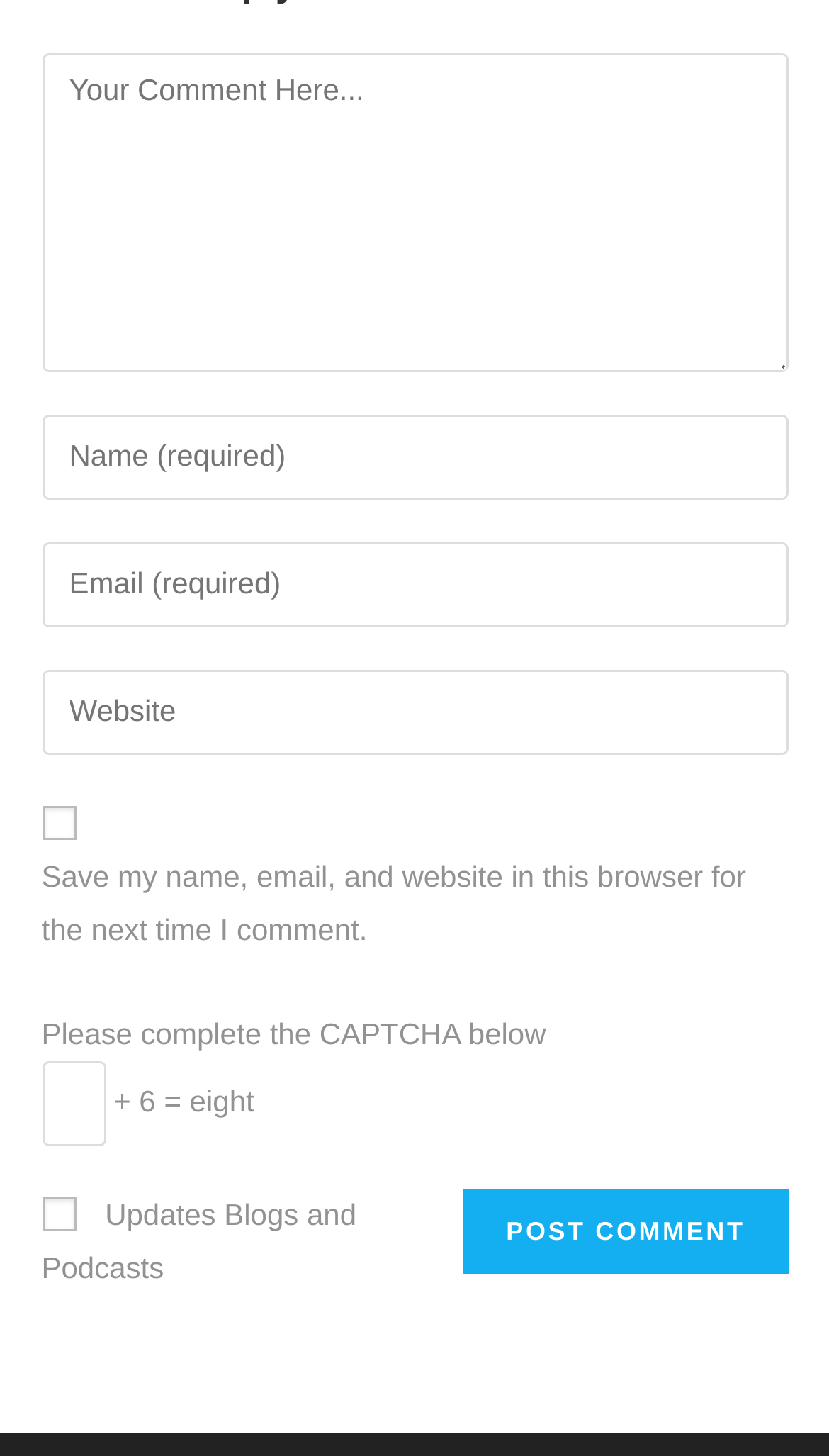Identify the bounding box for the UI element that is described as follows: "name="submit" value="Post Comment"".

[0.559, 0.816, 0.95, 0.874]